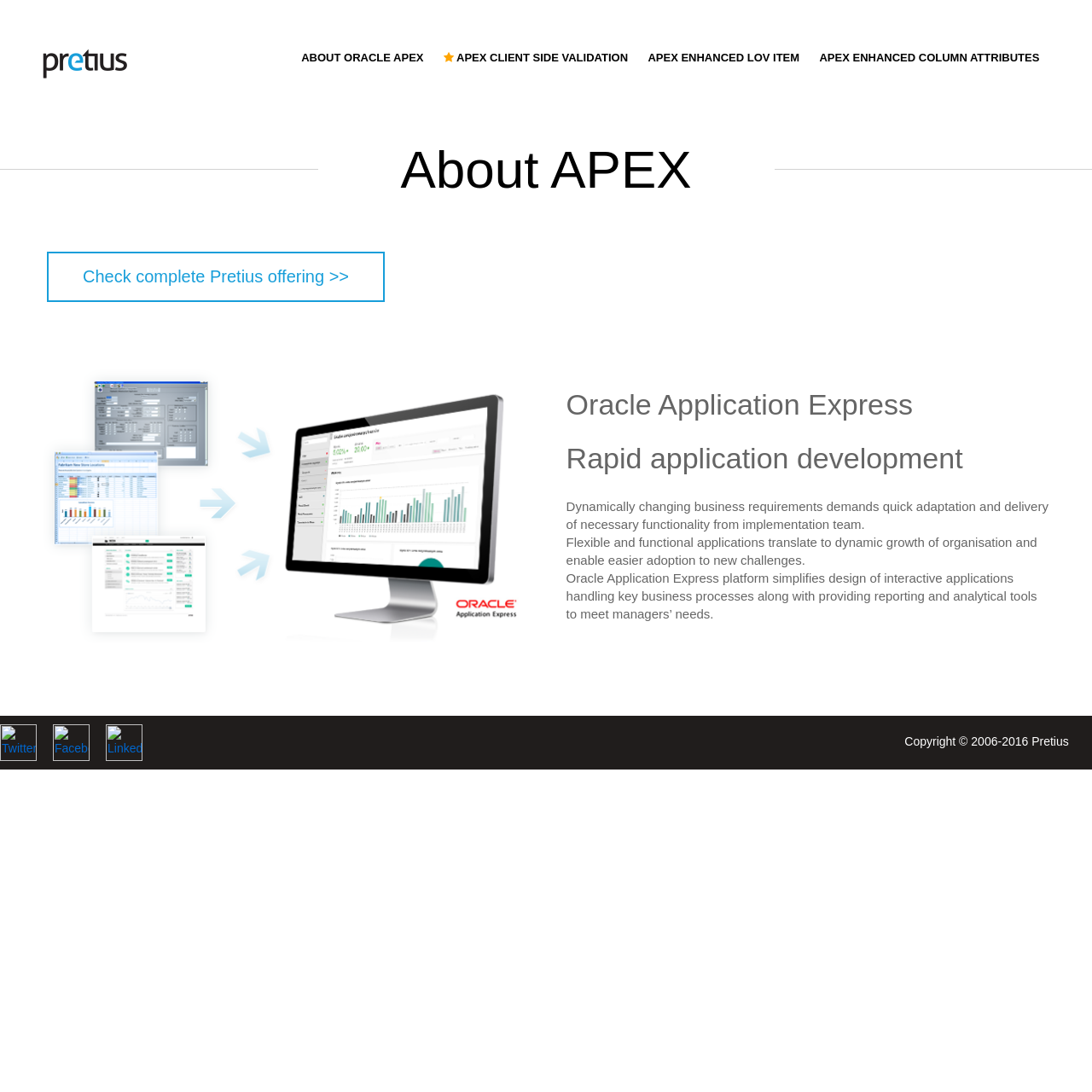Find and indicate the bounding box coordinates of the region you should select to follow the given instruction: "Learn about APEX CLIENT SIDE VALIDATION".

[0.397, 0.041, 0.584, 0.065]